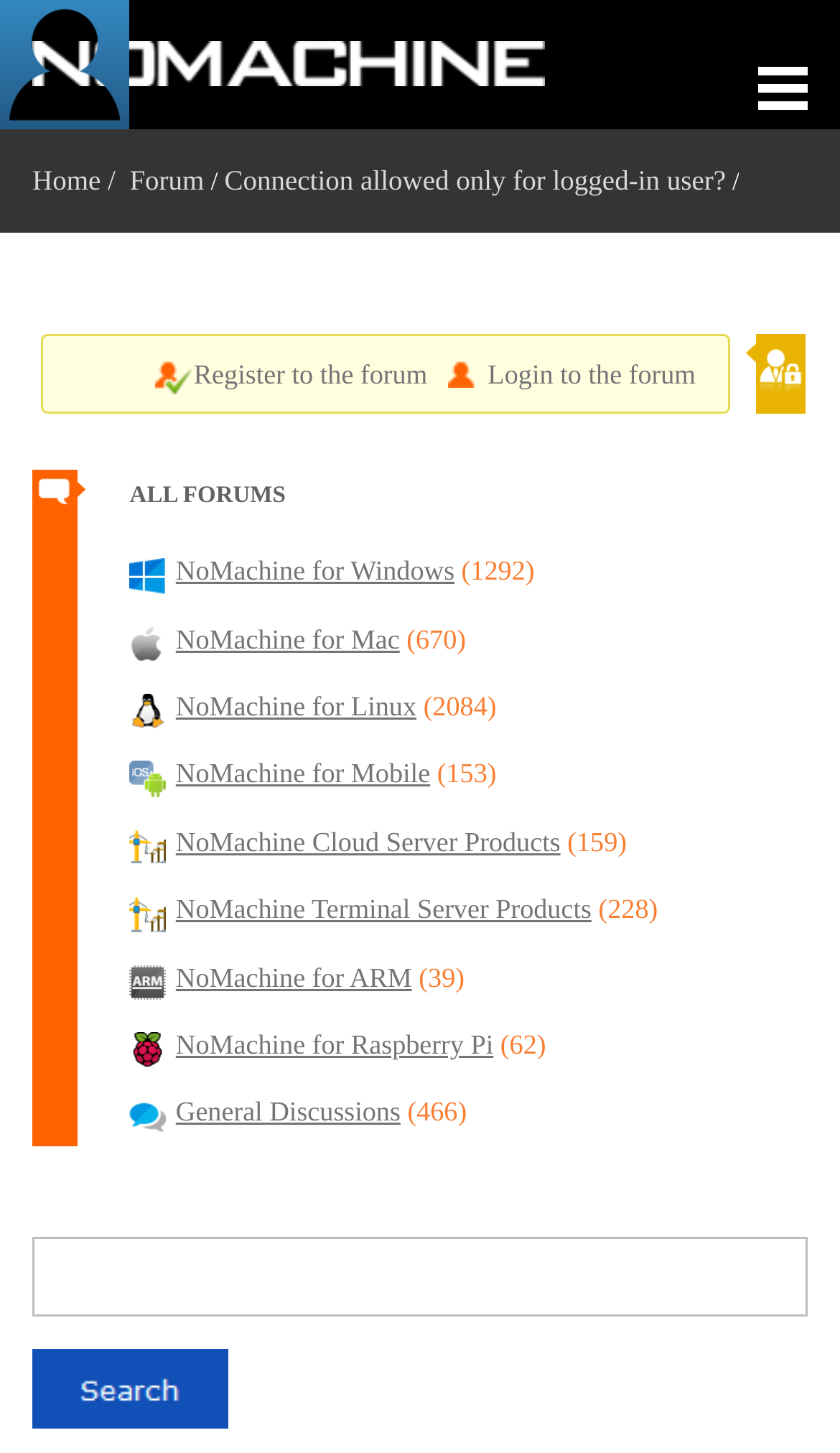Please find the bounding box coordinates in the format (top-left x, top-left y, bottom-right x, bottom-right y) for the given element description. Ensure the coordinates are floating point numbers between 0 and 1. Description: Forum

[0.154, 0.089, 0.243, 0.16]